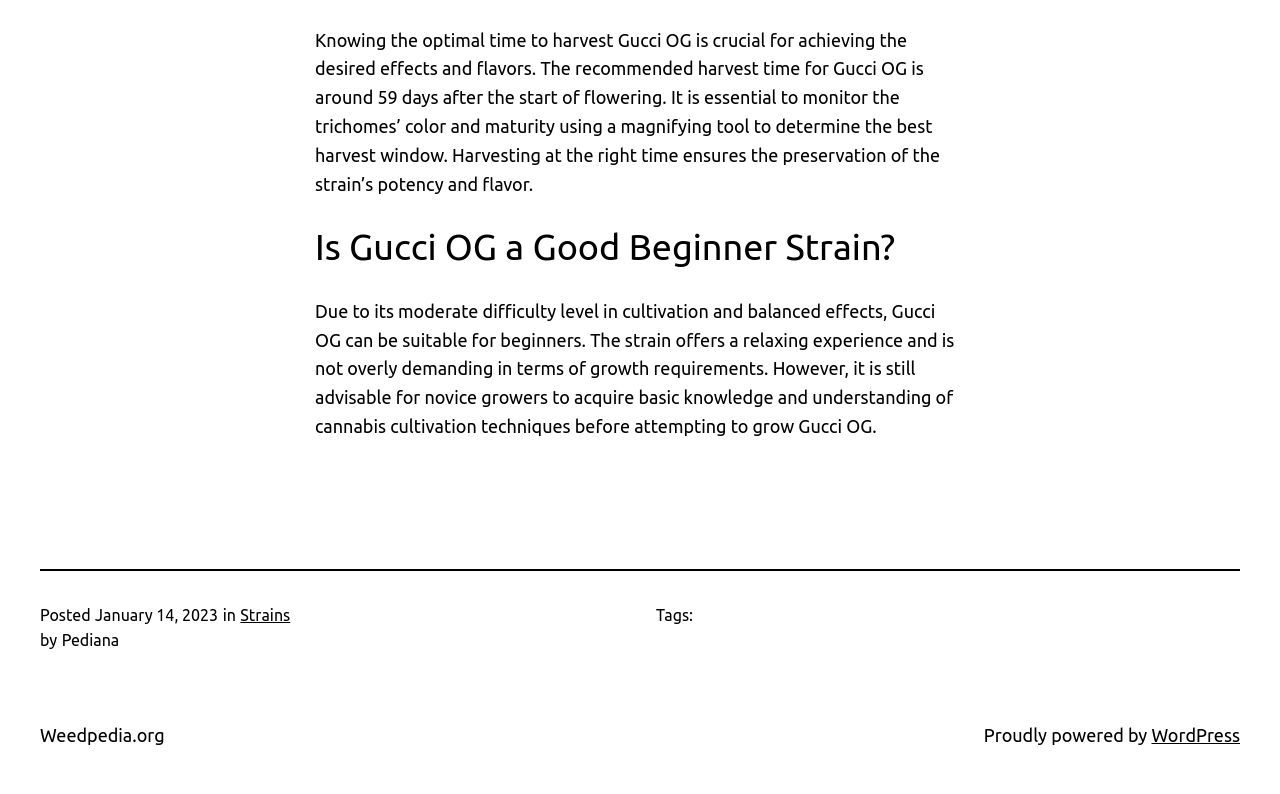Using the elements shown in the image, answer the question comprehensively: What is the recommended harvest time for Gucci OG?

The recommended harvest time for Gucci OG is mentioned in the first paragraph of the webpage, which states that it is around 59 days after the start of flowering.